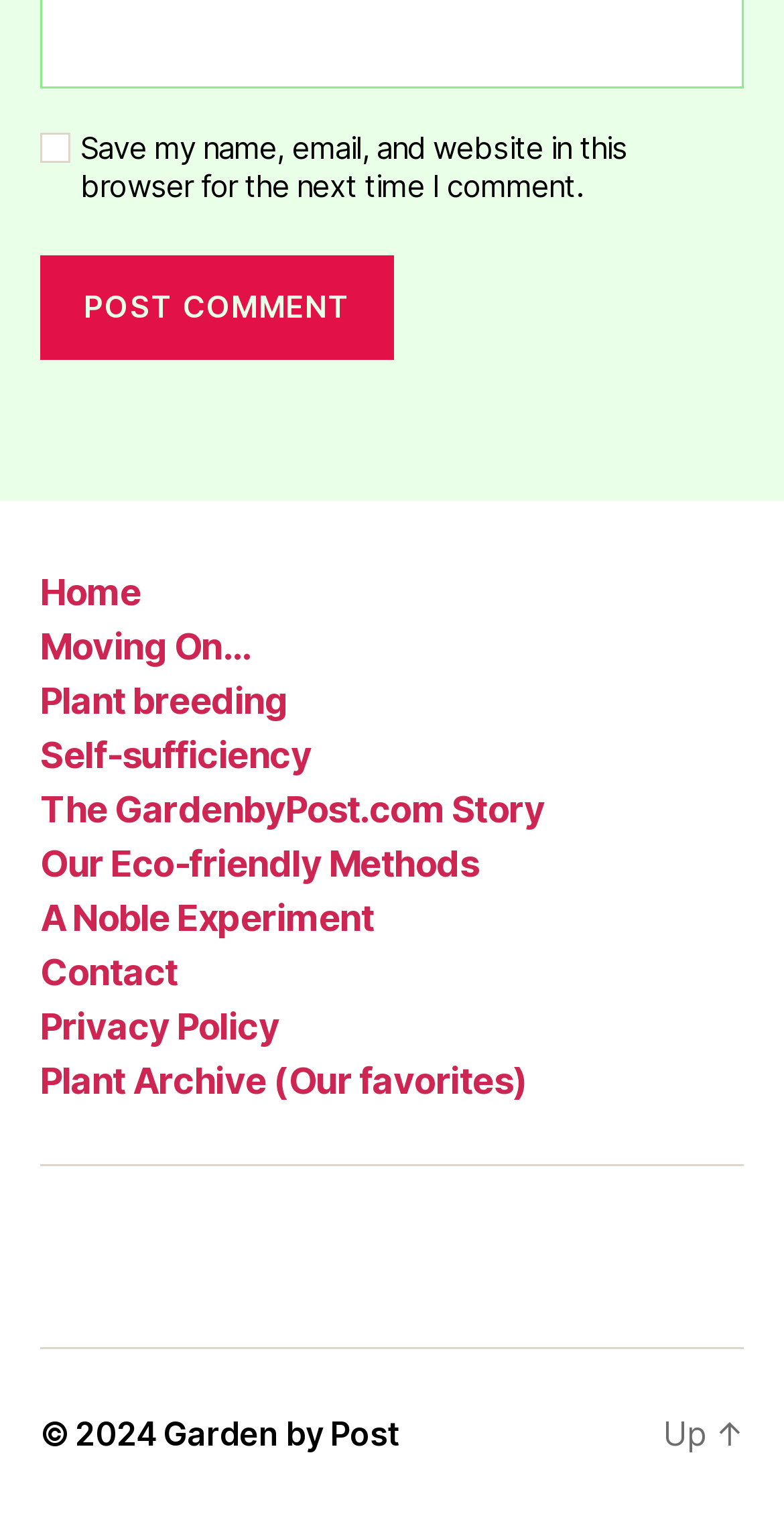Please provide a short answer using a single word or phrase for the question:
How many elements are in the root element?

3